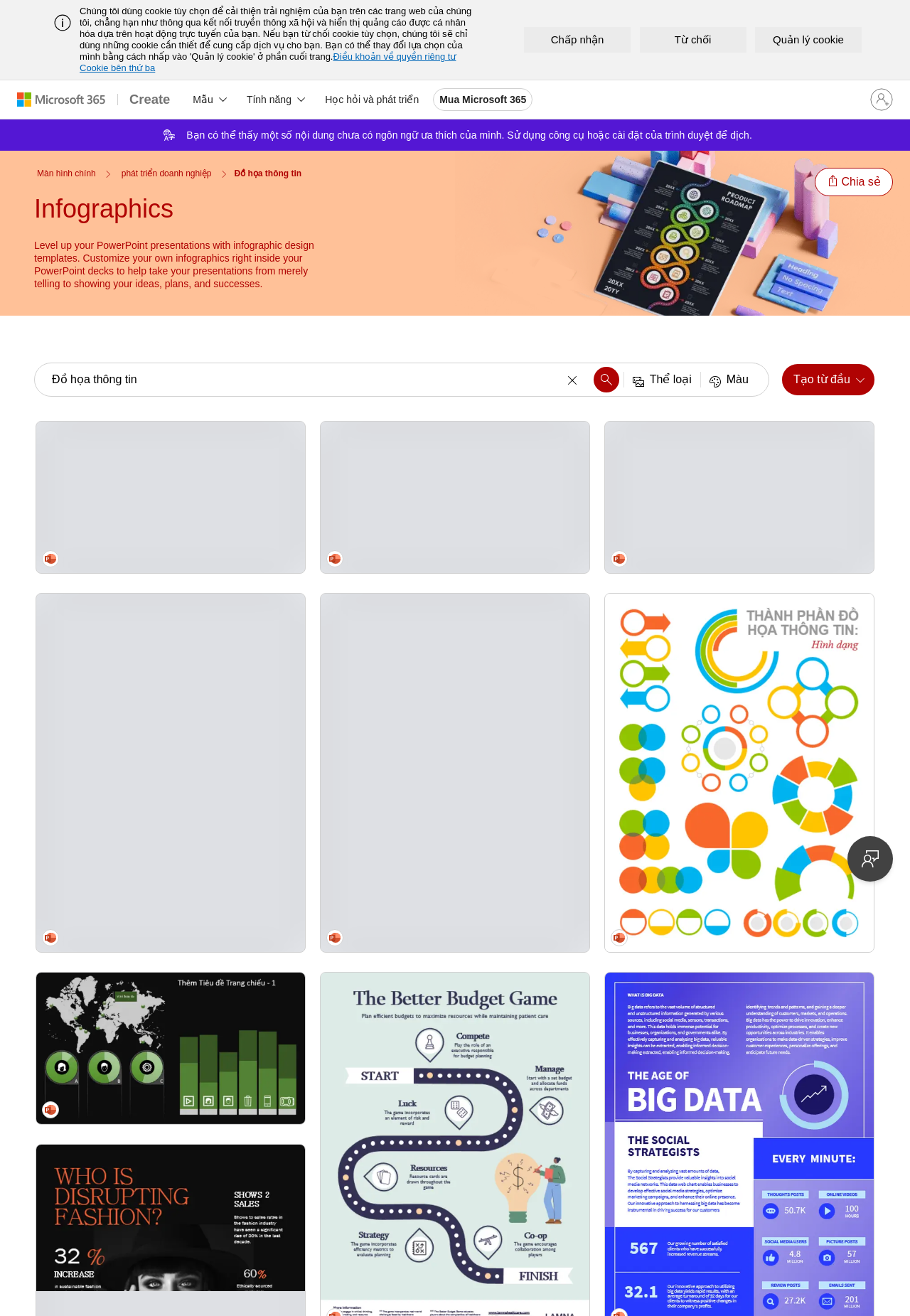Point out the bounding box coordinates of the section to click in order to follow this instruction: "Login to your account".

[0.95, 0.063, 0.988, 0.089]